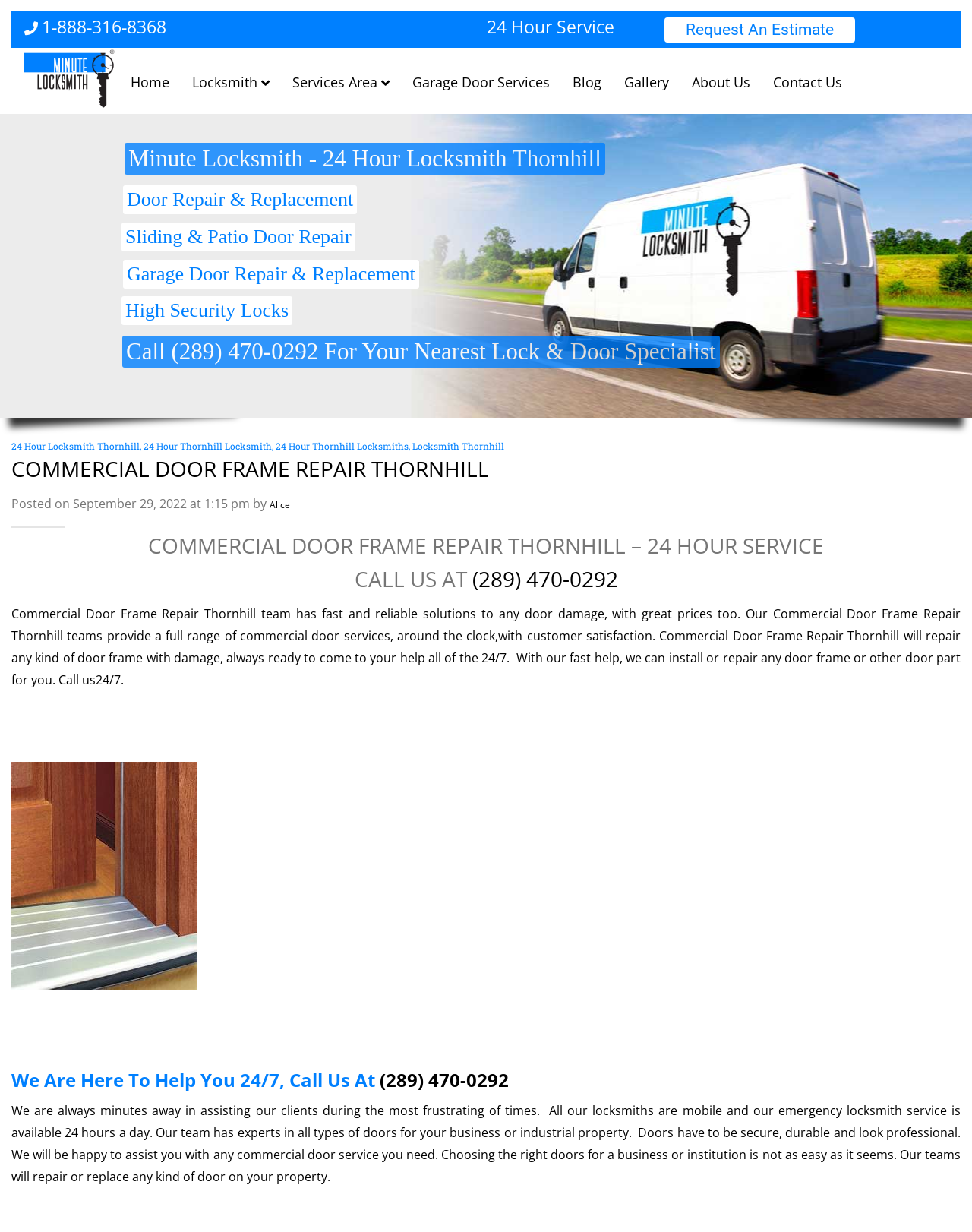Can you find the bounding box coordinates of the area I should click to execute the following instruction: "Call the 24 hour service"?

[0.5, 0.012, 0.636, 0.031]